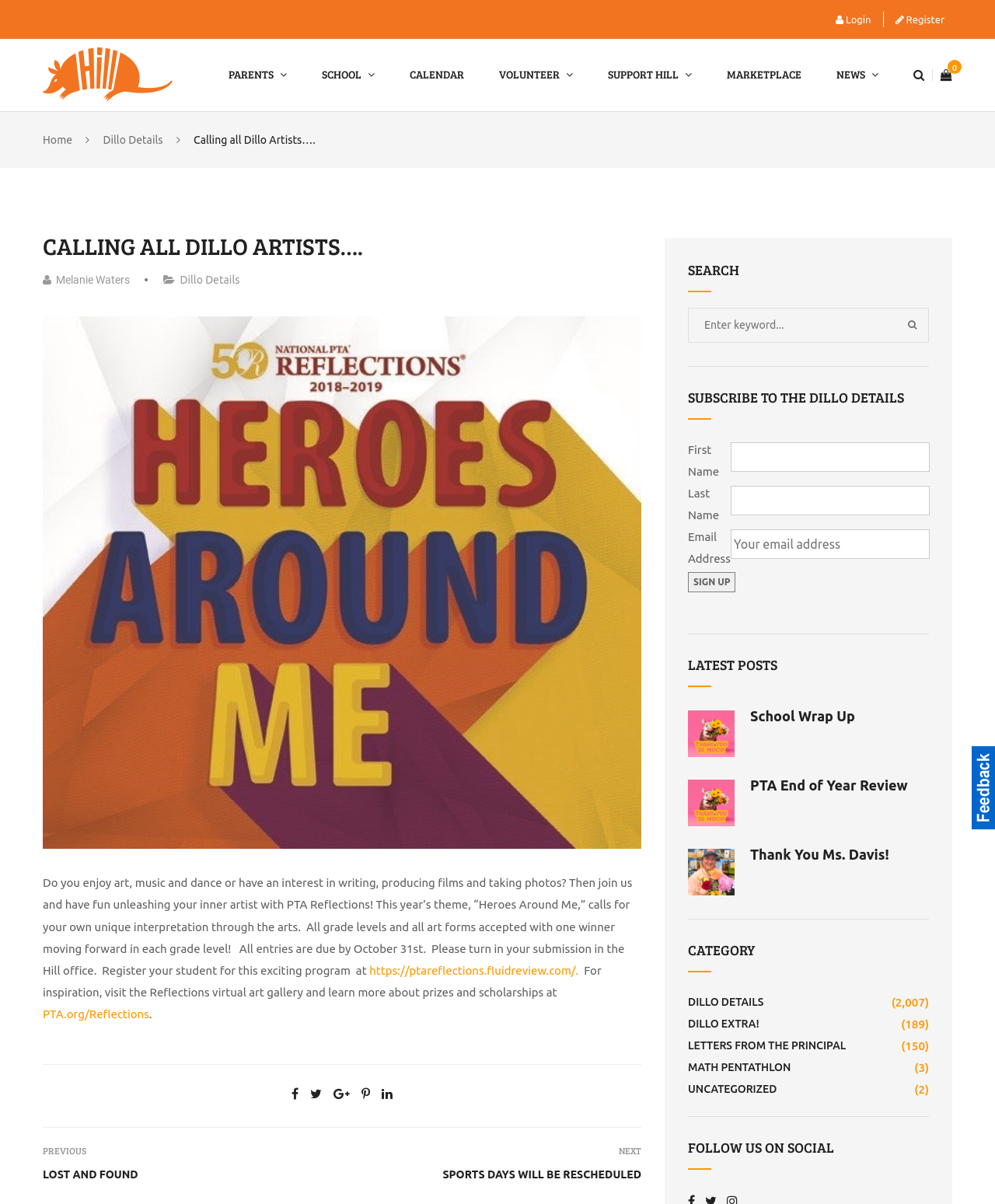Locate the bounding box coordinates of the element that needs to be clicked to carry out the instruction: "Click on the 'Login' link". The coordinates should be given as four float numbers ranging from 0 to 1, i.e., [left, top, right, bottom].

[0.848, 0.012, 0.875, 0.021]